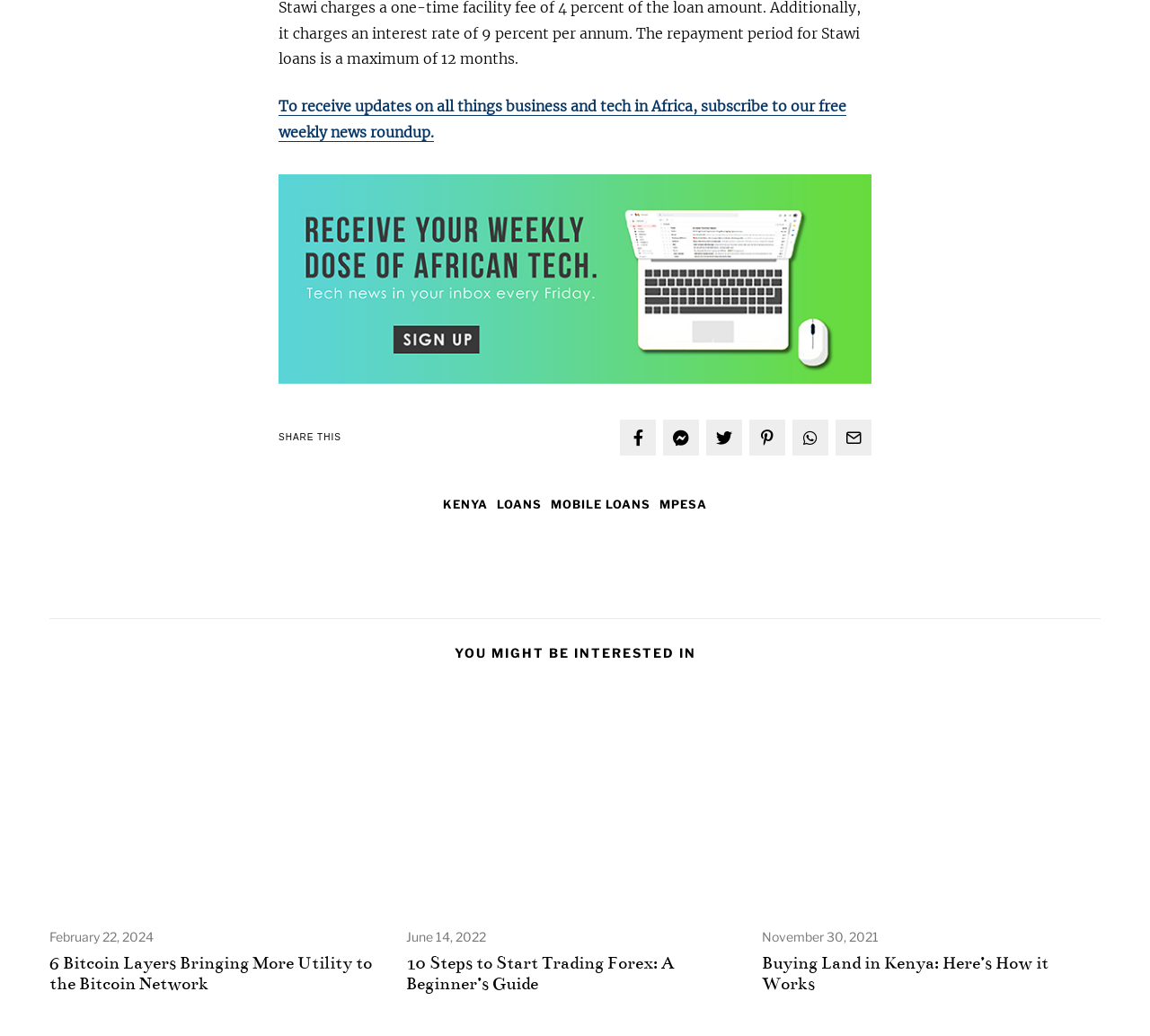Determine the bounding box coordinates for the area that needs to be clicked to fulfill this task: "Explore Buying Land in Kenya: Here’s How it Works". The coordinates must be given as four float numbers between 0 and 1, i.e., [left, top, right, bottom].

[0.663, 0.92, 0.957, 0.96]